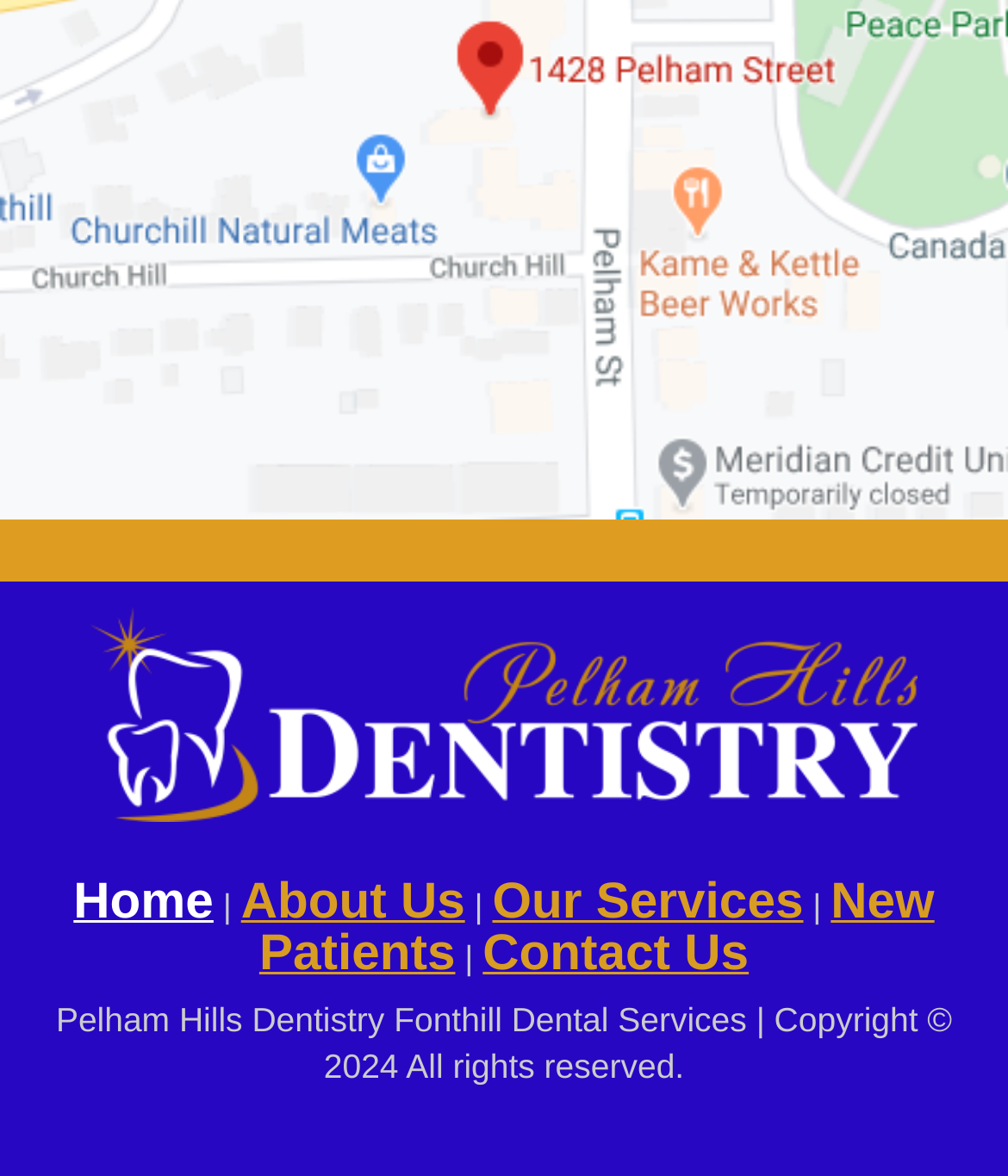What is the name of the dentistry?
Please answer the question with a detailed response using the information from the screenshot.

I found the name of the dentistry in the footer section of the webpage, which is 'Pelham Hills Dentistry Fonthill Dental Services | Copyright © 2024 All rights reserved.' The name of the dentistry is 'Pelham Hills Dentistry'.